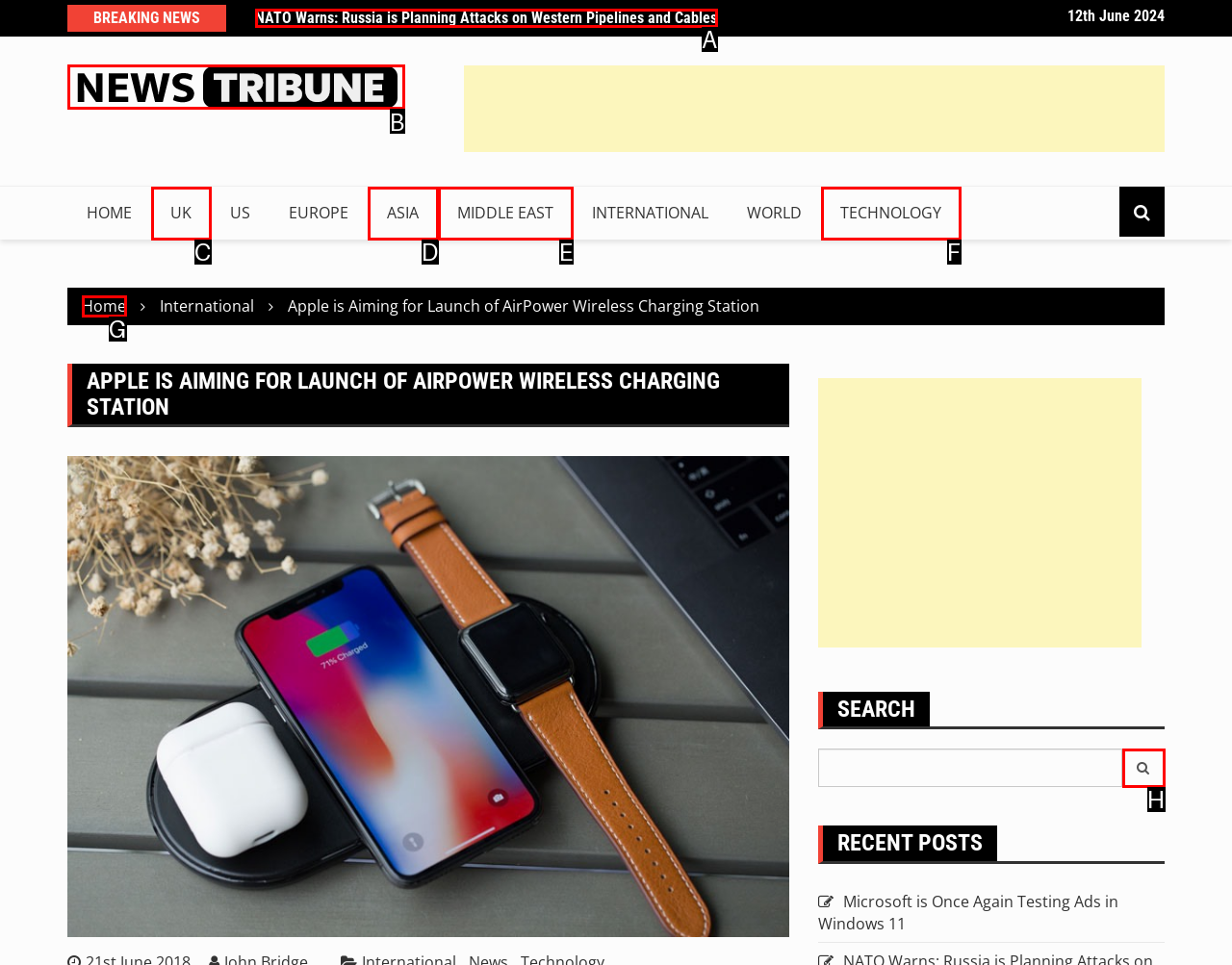Determine which HTML element matches the given description: Middle East. Provide the corresponding option's letter directly.

E